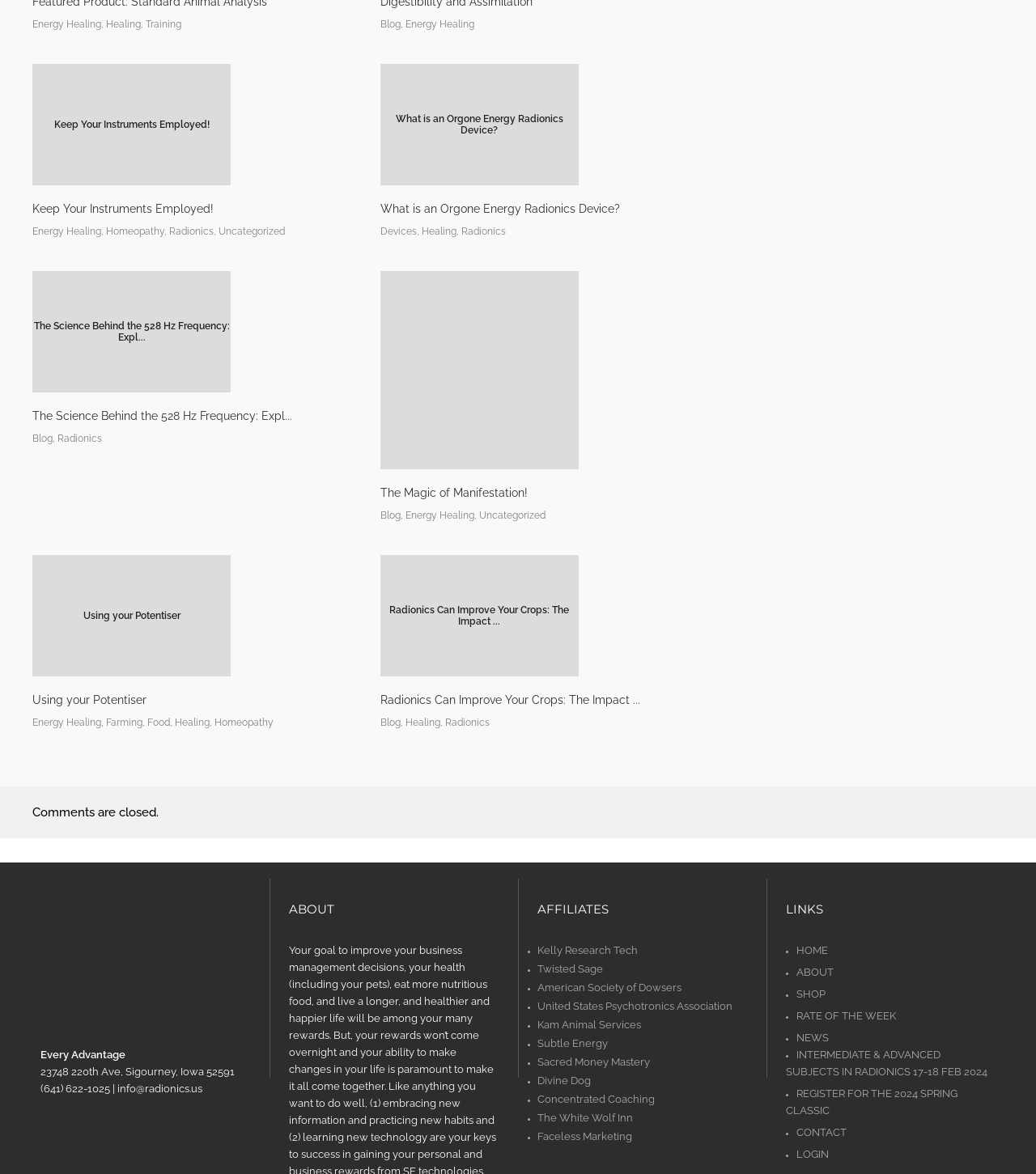Given the element description "Twisted Sage", identify the bounding box of the corresponding UI element.

[0.519, 0.82, 0.584, 0.83]